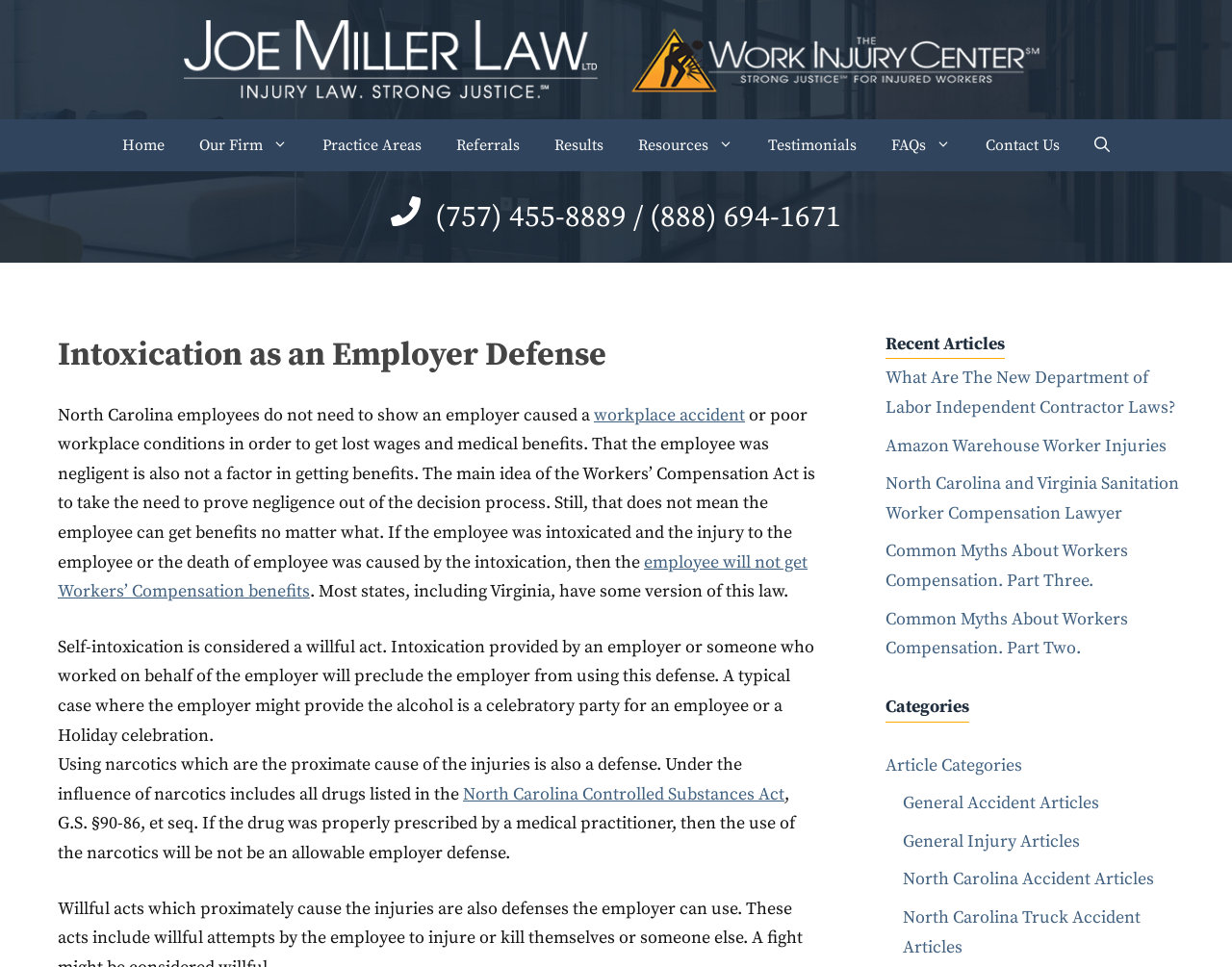Determine the bounding box for the UI element described here: "General Injury Articles".

[0.733, 0.859, 0.877, 0.881]